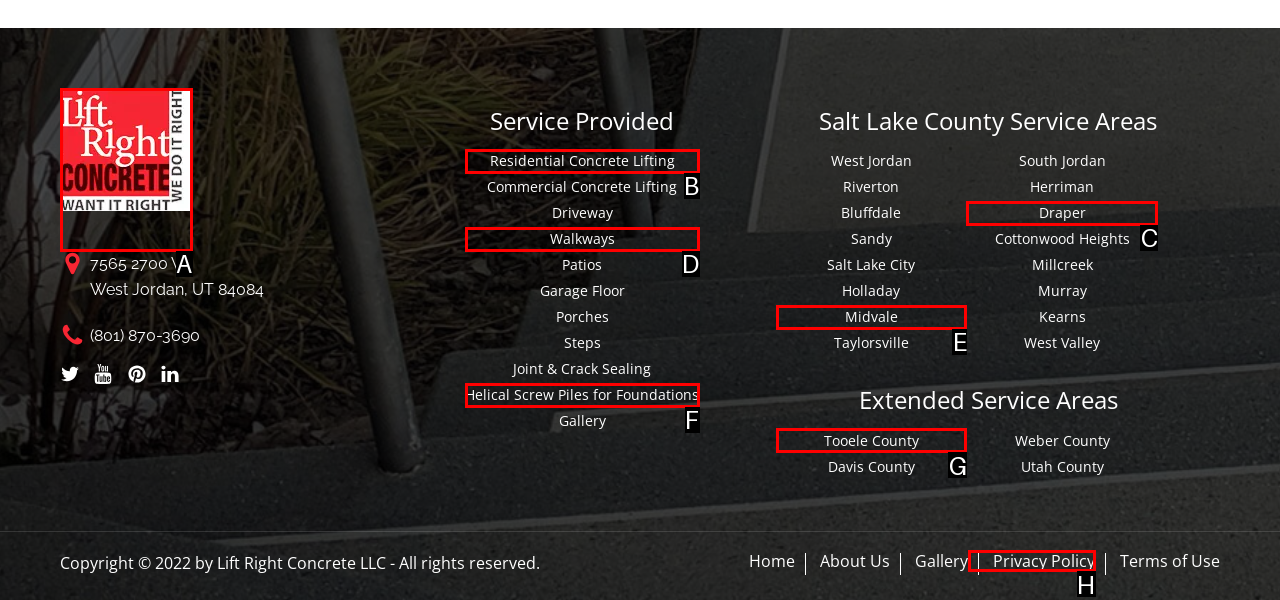Using the description: Draper
Identify the letter of the corresponding UI element from the choices available.

C